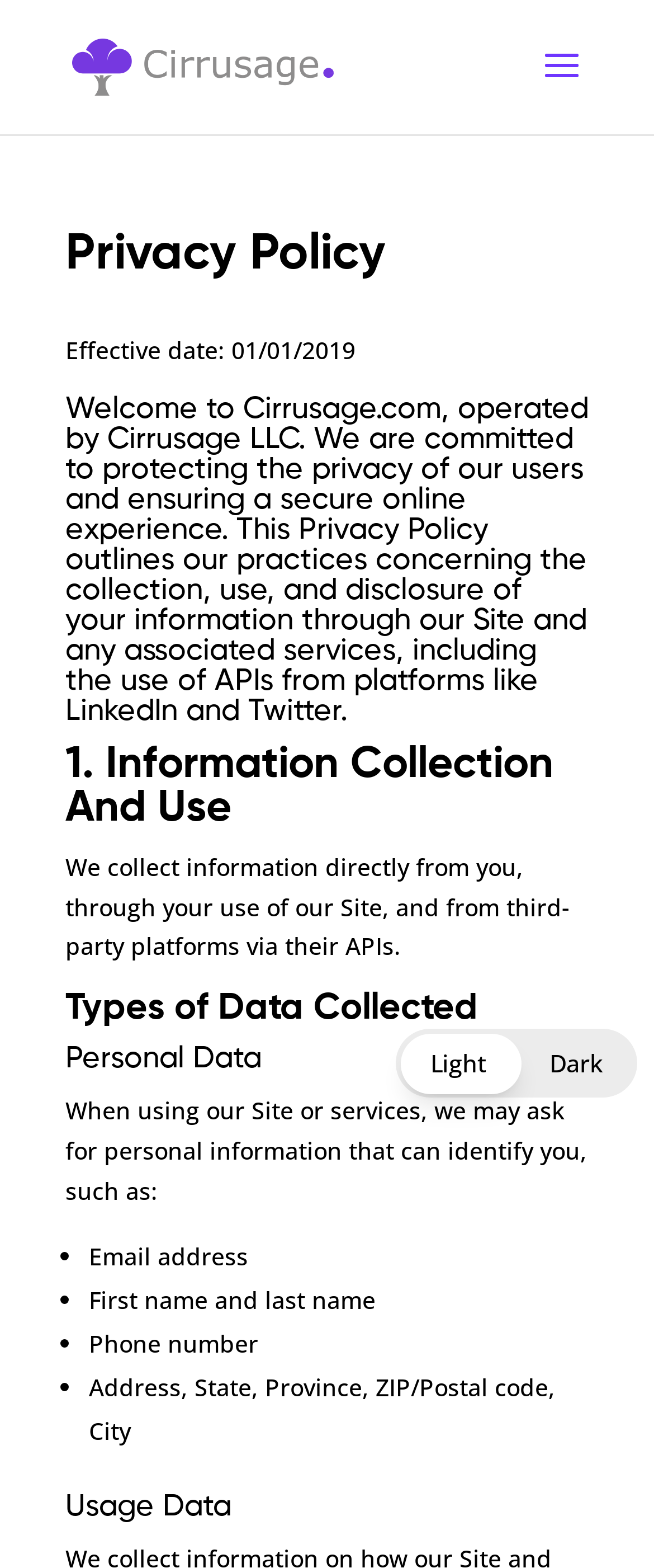What type of data is collected by the website?
Give a single word or phrase as your answer by examining the image.

Personal data and usage data